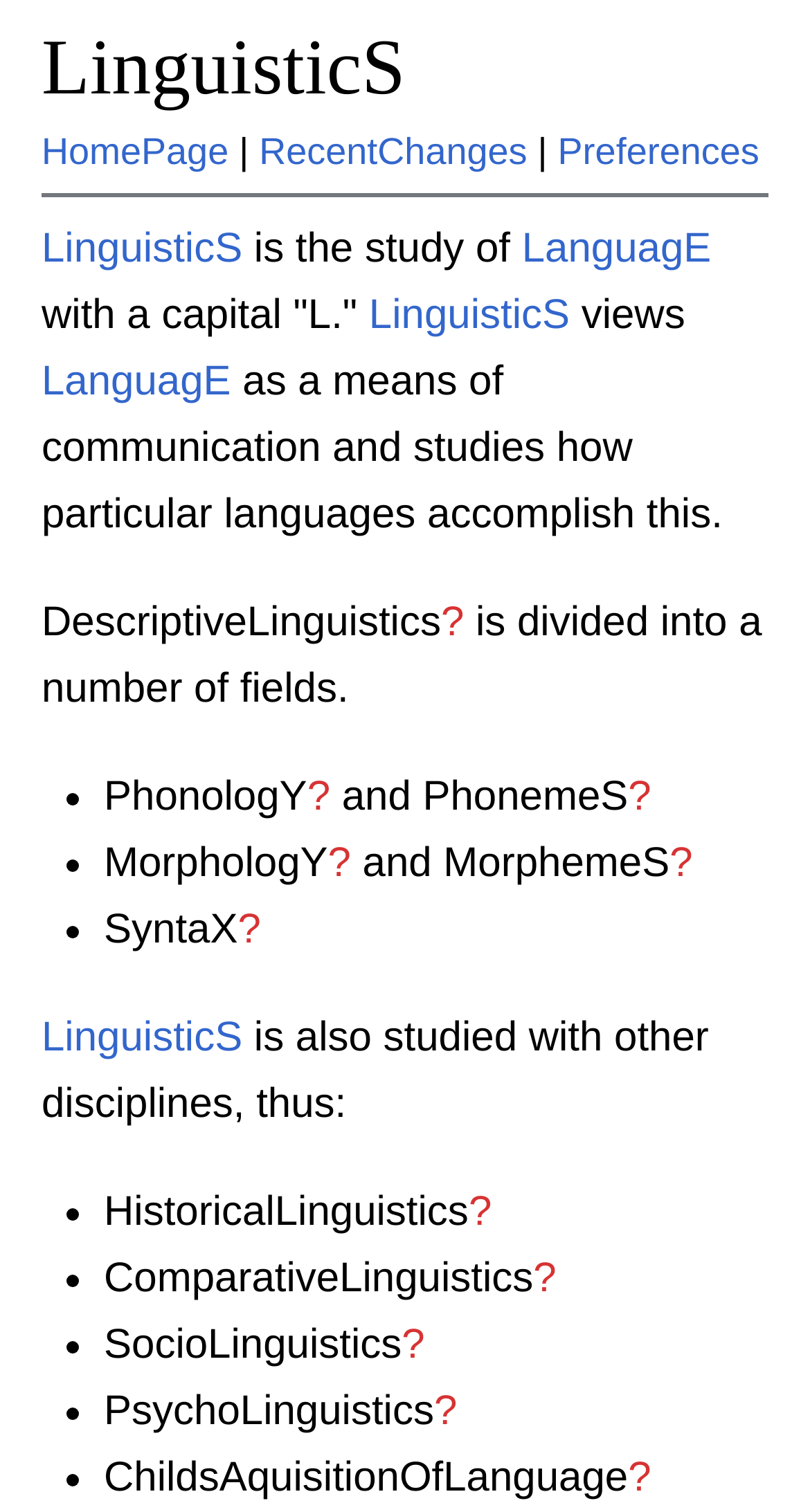Describe every aspect of the webpage in a detailed manner.

The webpage is about LinguisticS, with a heading at the top center of the page. Below the heading, there are four links: "HomePage", "RecentChanges", and "Preferences", aligned horizontally and centered at the top of the page. 

A horizontal separator line is located below these links, separating the top navigation bar from the main content. 

The main content starts with a link "LinguisticS" followed by the text "is the study of" and another link "LanguagE" with a capital "L". Below this, there is a paragraph of text explaining that LinguisticS views language as a means of communication and studies how particular languages accomplish this.

On the left side of the page, there is a list of fields in LinguisticS, marked with bullet points. The list includes "PhonologY", "MorphologY", "SyntaX", "HistoricalLinguistics", "ComparativeLinguistics", "SocioLinguistics", "PsychoLinguistics", and "ChildsAquisitionOfLanguage". Each field has a link to its corresponding page, marked with a question mark.

Throughout the page, there are multiple instances of the link "LinguisticS" and "LanguagE", which suggests that these are important concepts in the field of LinguisticS.